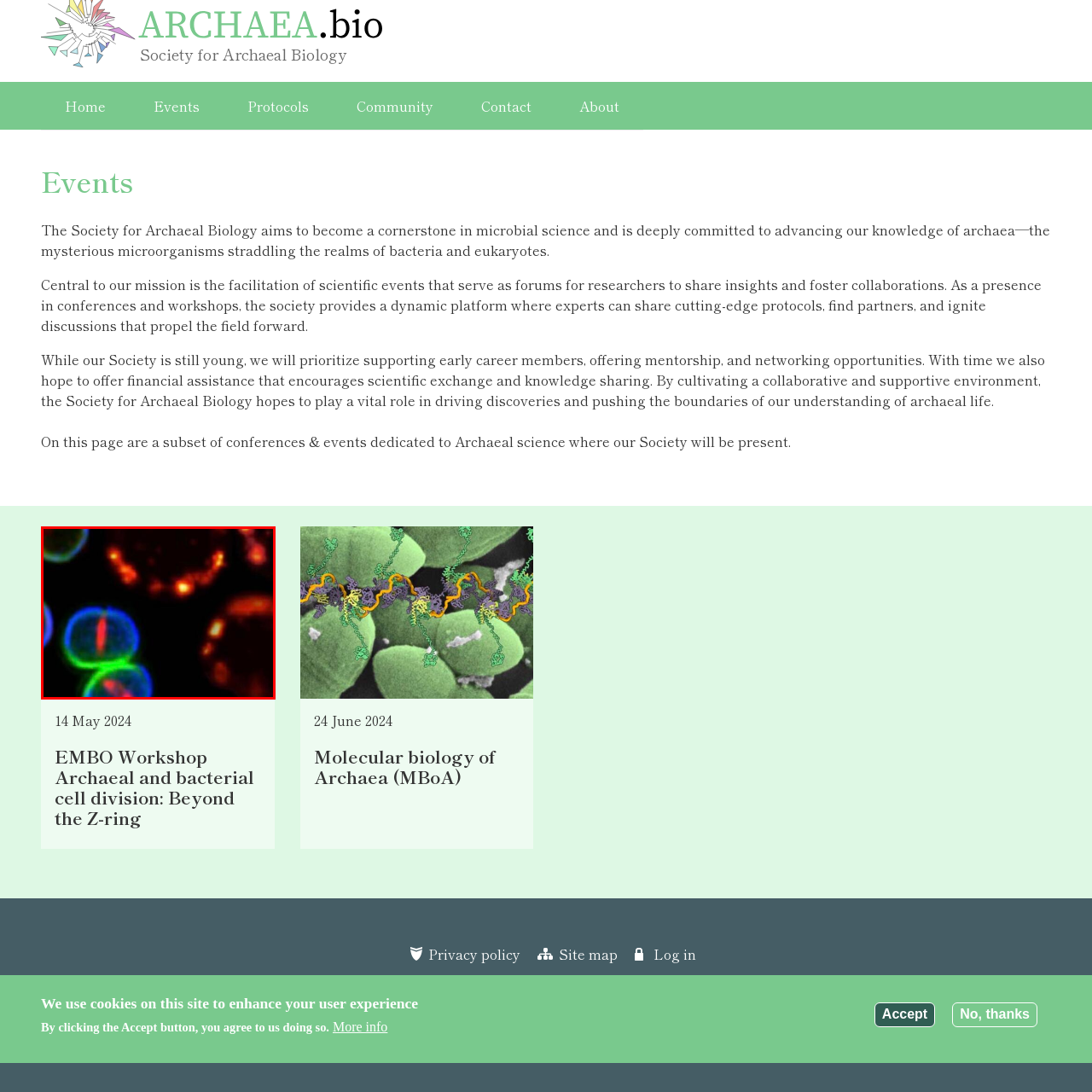Explain in detail what is happening in the red-marked area of the image.

The image showcases a vibrant and intricate display of microbial cells, likely illustrating various stages of cell division in archaea and bacteria. The array of colors—bright greens, blues, and reds—highlights the complex biological processes occurring within these microorganisms. This visual representation is relevant to the upcoming EMBO Workshop titled "Archaeal and Bacterial Cell Division: Beyond the Z-ring," scheduled for May 14, 2024, which aims to delve deeper into the advancements and understandings in the field of microbial cell biology. Such workshops facilitate the sharing of cutting-edge insights and foster collaborations among researchers dedicated to the study of these essential microbial life forms.